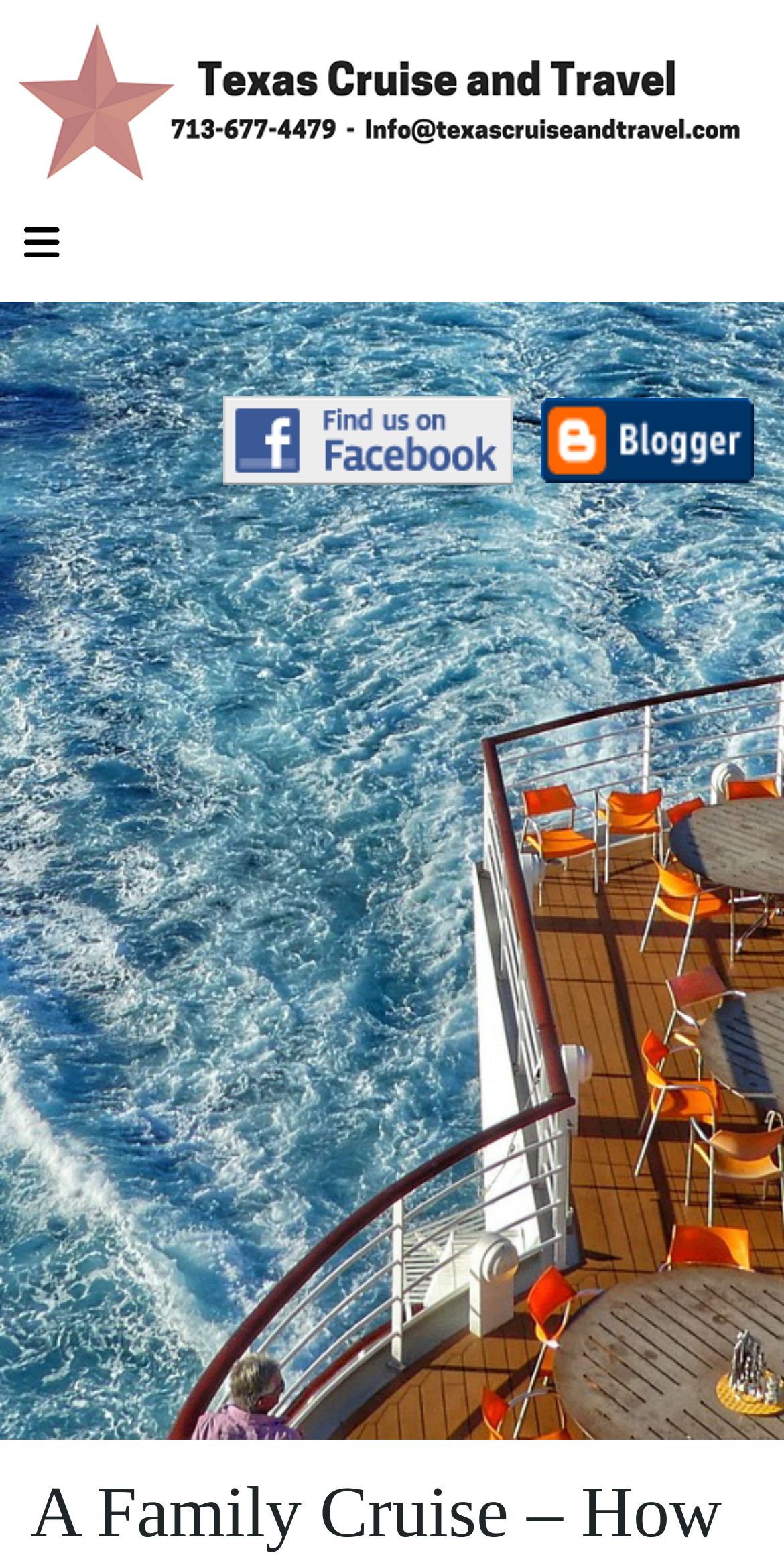Please give a concise answer to this question using a single word or phrase: 
Is there a navigation toggle button?

Yes